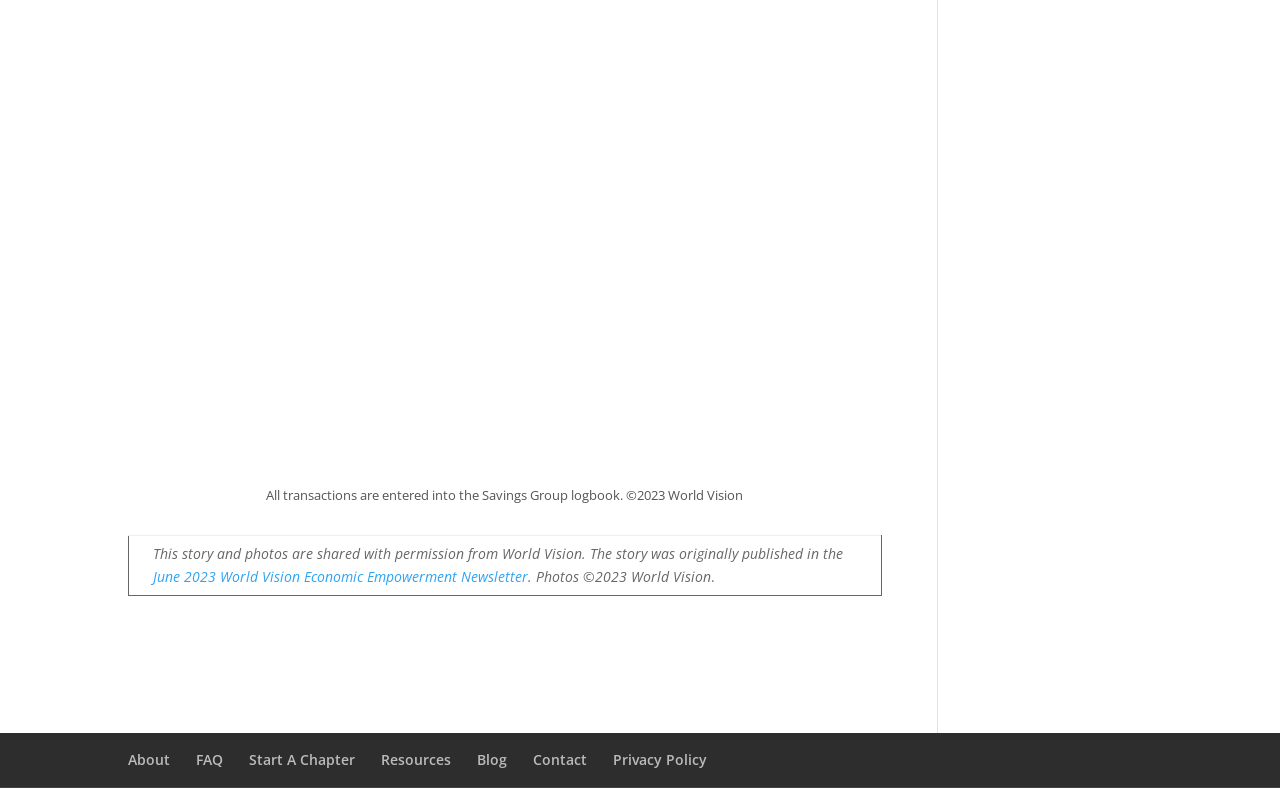Find the bounding box coordinates of the element you need to click on to perform this action: 'Contact us'. The coordinates should be represented by four float values between 0 and 1, in the format [left, top, right, bottom].

[0.416, 0.952, 0.459, 0.976]